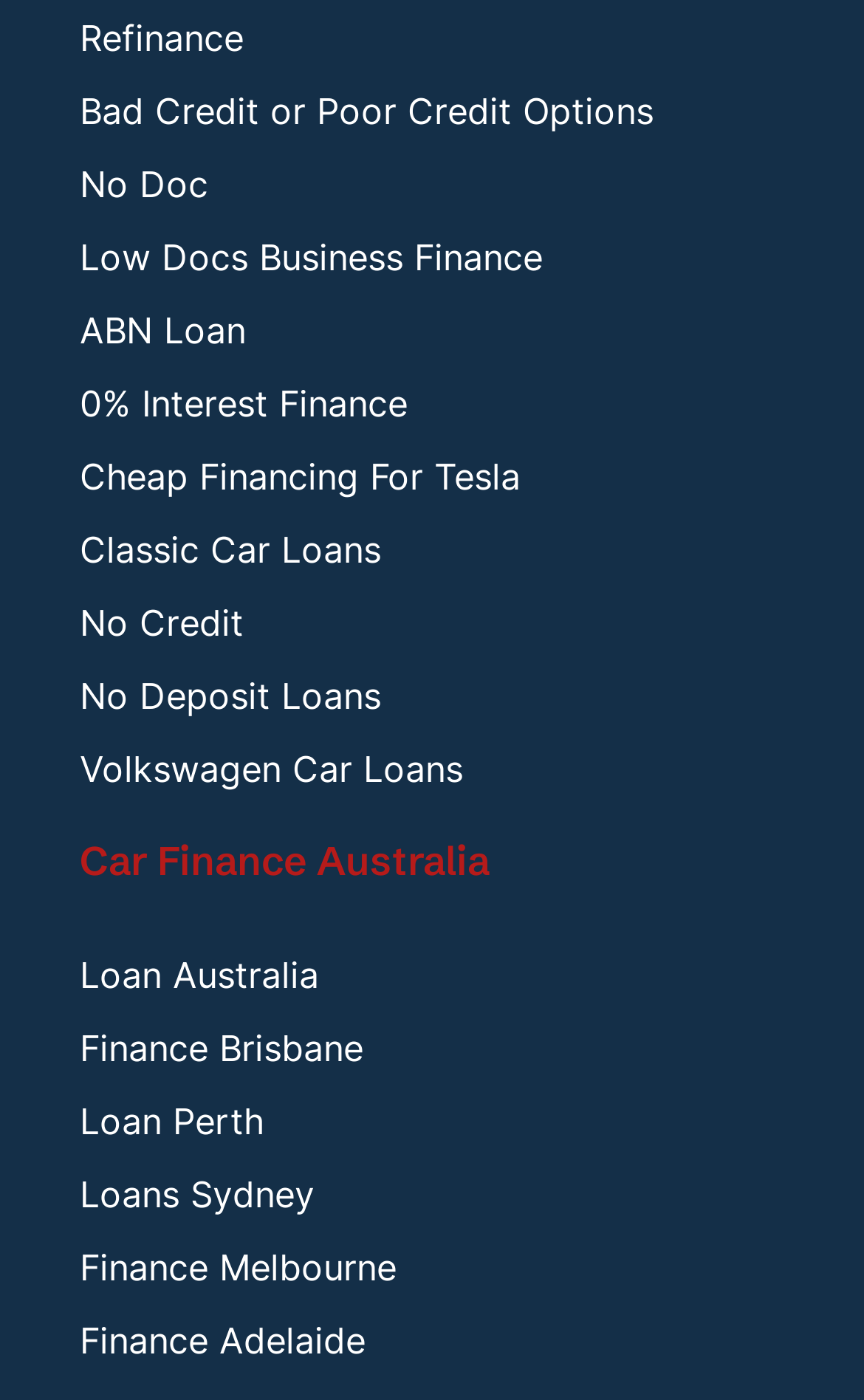Show the bounding box coordinates for the element that needs to be clicked to execute the following instruction: "View Car Finance Australia". Provide the coordinates in the form of four float numbers between 0 and 1, i.e., [left, top, right, bottom].

[0.092, 0.598, 0.908, 0.632]